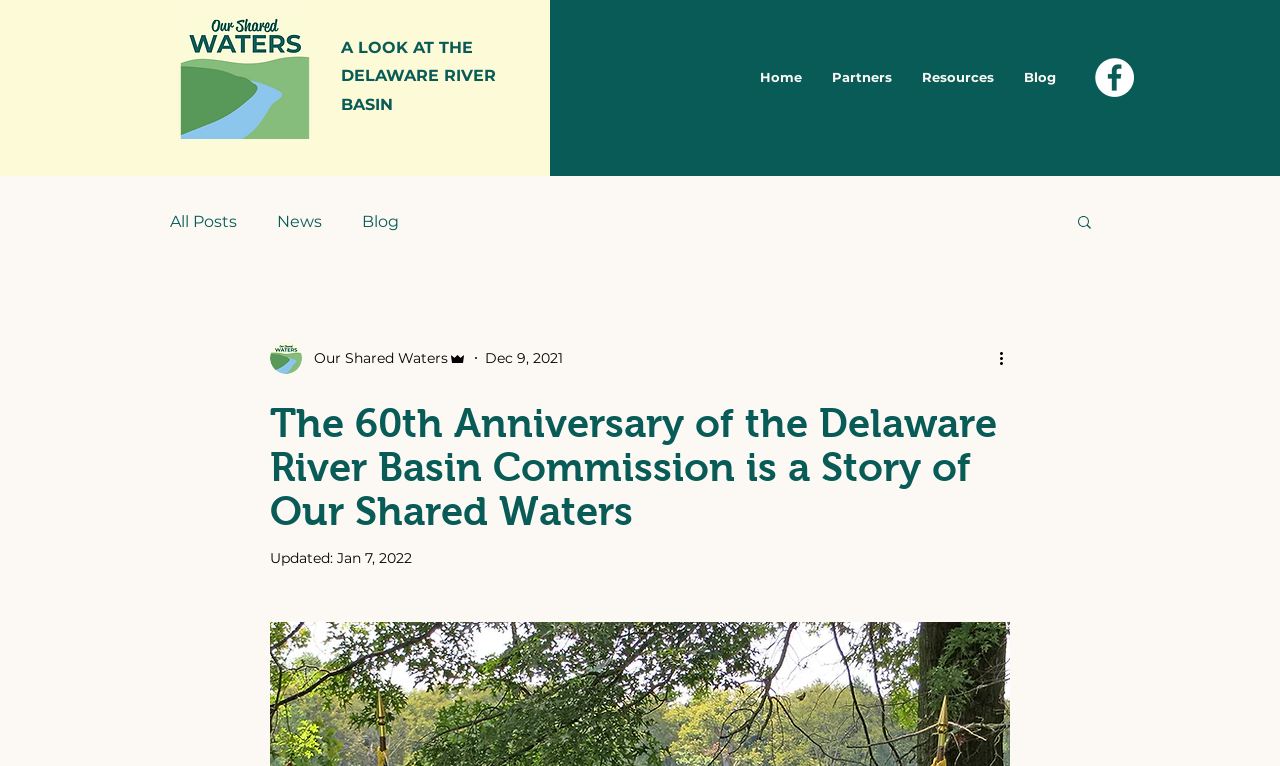Reply to the question with a brief word or phrase: How many navigation links are there?

4